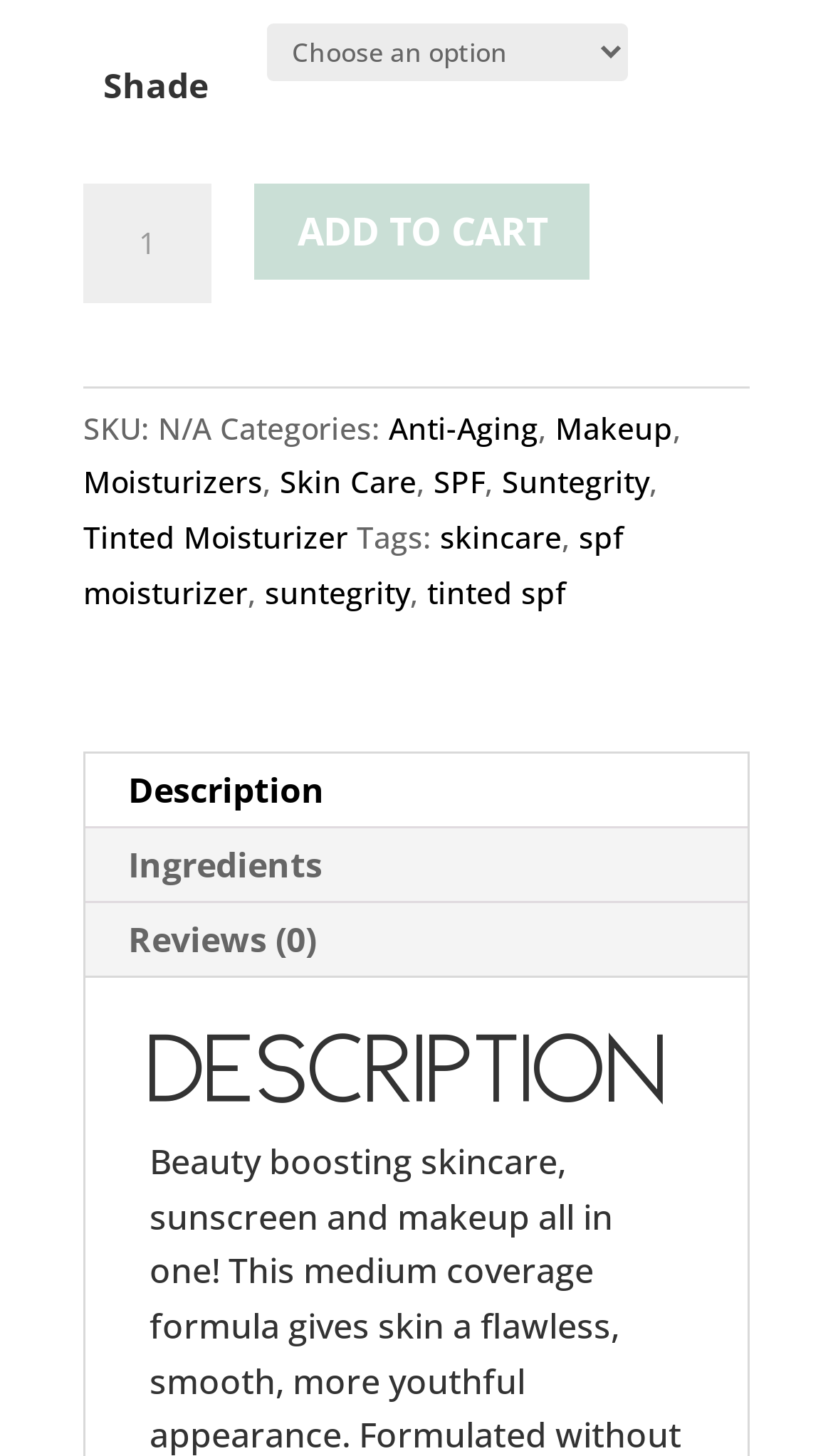Based on the image, provide a detailed and complete answer to the question: 
What categories does the product belong to?

The categories that the product belongs to can be found in the link elements 'Anti-Aging', 'Makeup', 'Moisturizers', 'Skin Care', and 'SPF' which are located below the product name.